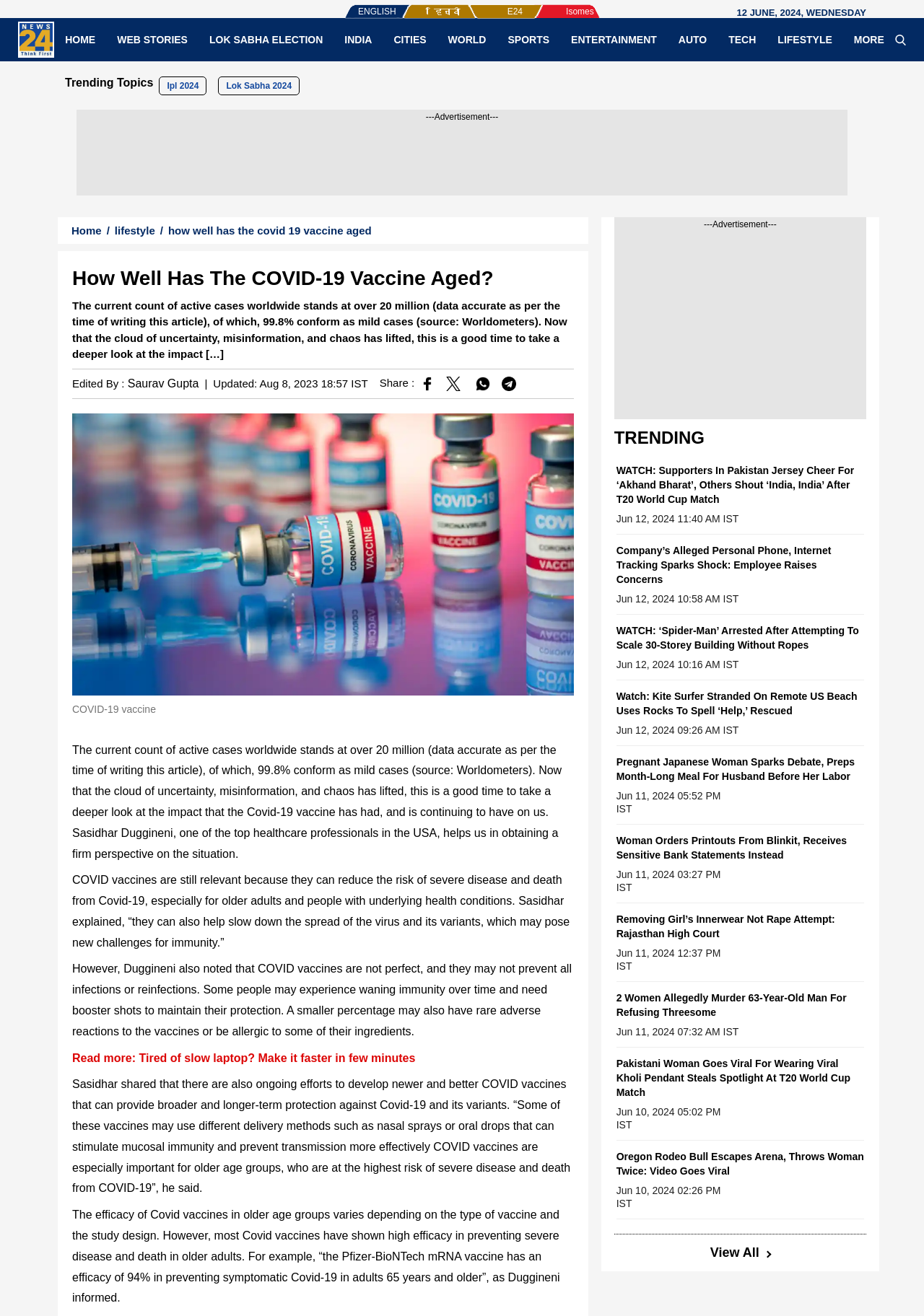Extract the main title from the webpage.

How Well Has The COVID-19 Vaccine Aged?